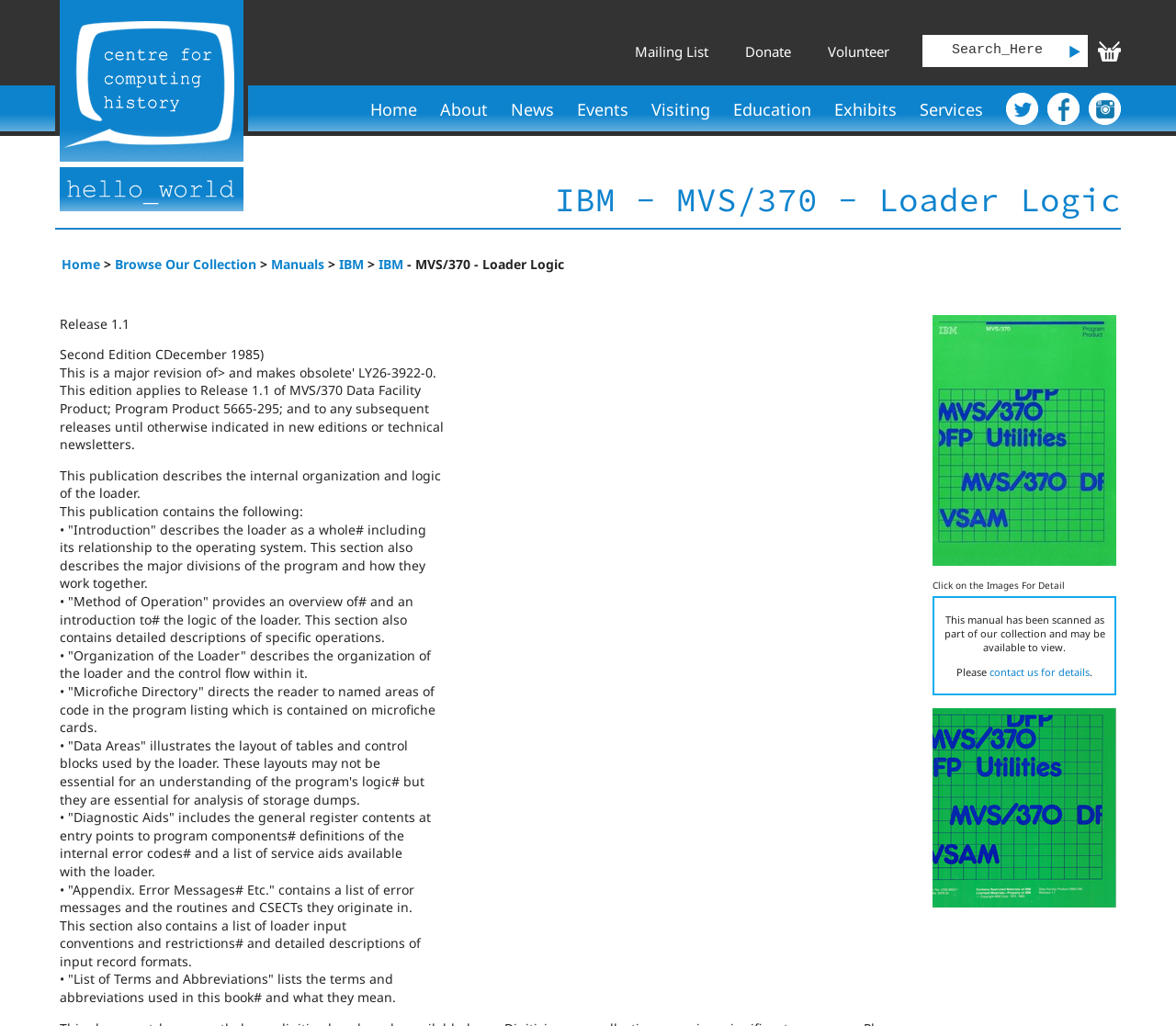What is the principal heading displayed on the webpage?

IBM - MVS/370 - Loader Logic